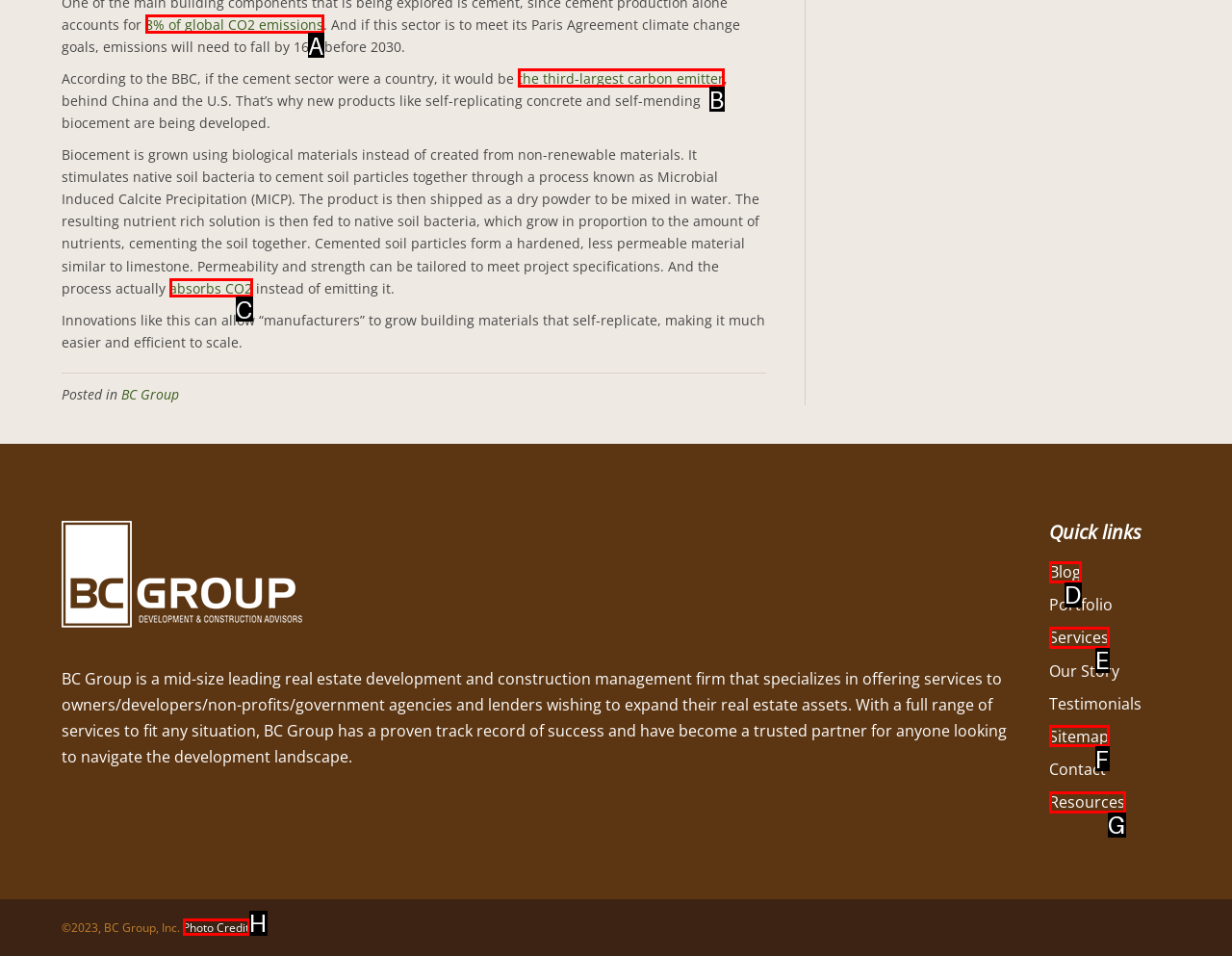Given the description: Resources, identify the HTML element that fits best. Respond with the letter of the correct option from the choices.

G